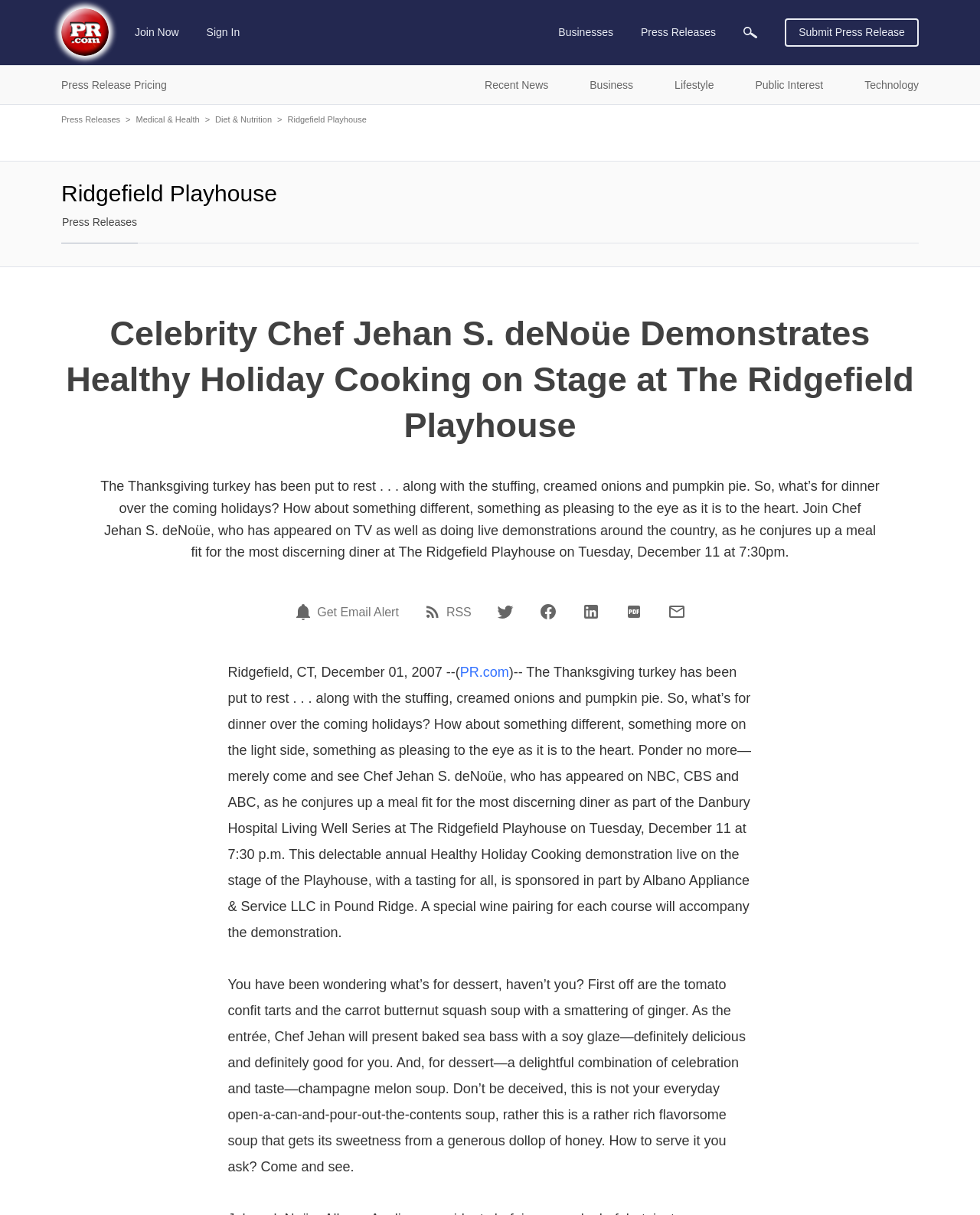What is the topic of the press release?
Please answer the question with a detailed and comprehensive explanation.

The topic of the press release is Healthy Holiday Cooking, which is evident from the title of the press release 'Celebrity Chef Jehan S. deNoüe Demonstrates Healthy Holiday Cooking on Stage at The Ridgefield Playhouse' and the content of the press release which talks about a cooking demonstration by Chef Jehan S. deNoüe at The Ridgefield Playhouse.